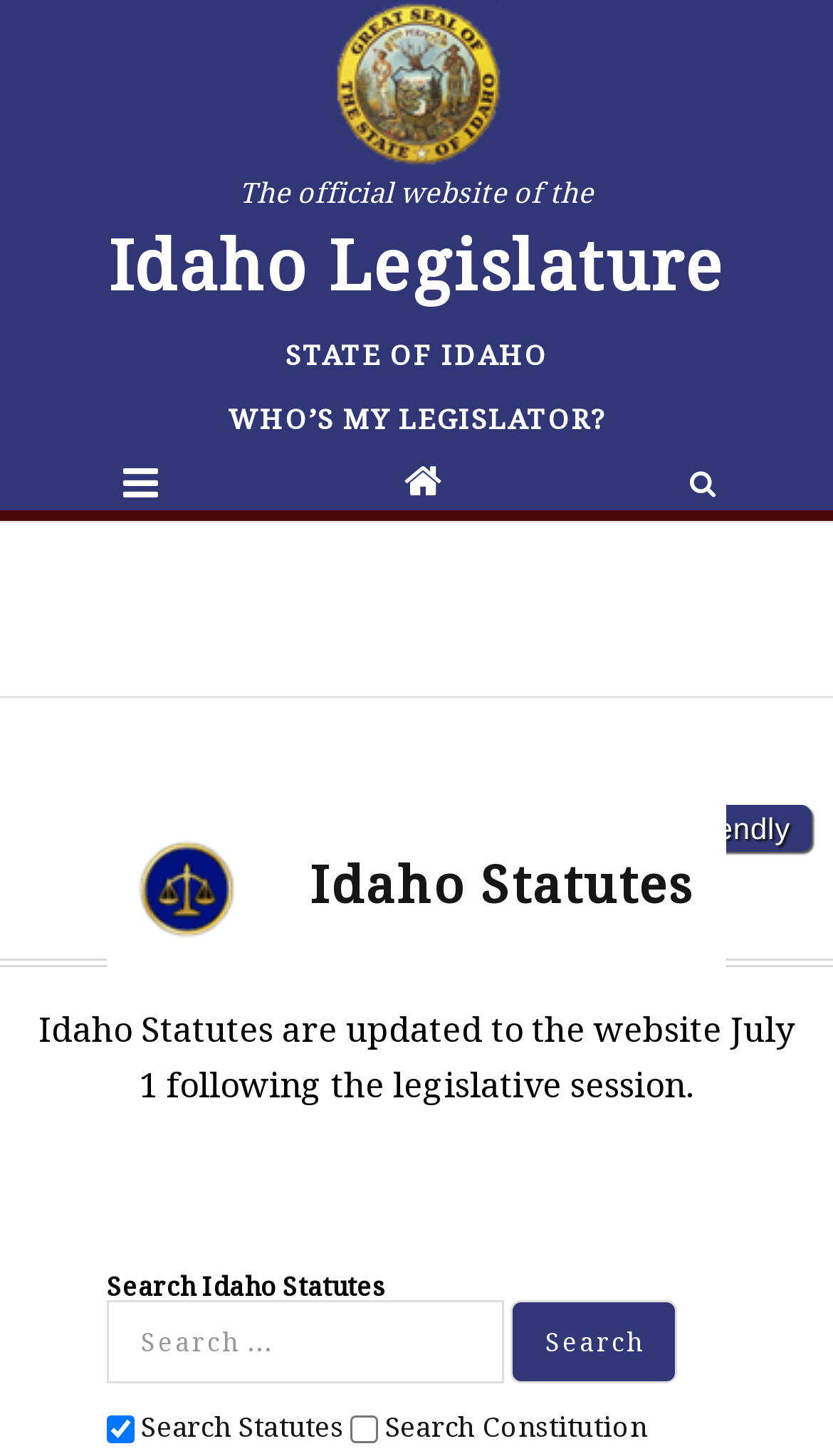Explain in detail what is displayed on the webpage.

The webpage is about Section 66-613 of the Idaho State Legislature. At the top, there is a link to the official website of the Idaho Legislature, accompanied by an image. Below this, there is a heading that reads "Idaho Legislature". 

On the left side, there are three links: "STATE OF IDAHO", "WHO’S MY LEGISLATOR?", and an icon represented by "\uf015". On the right side, there is another icon represented by "\uf002". 

Further down, there is a link to "Print Friendly" on the right side. The main content of the page is divided into two sections. The first section has a heading that reads "Idaho Statutes" followed by a description that explains when the Idaho Statutes are updated to the website. 

The second section is a search function for Idaho Statutes. It consists of a heading that reads "Search Idaho Statutes", a search box, and a "Search" button. Below the search box, there are two checkboxes: "Search Statutes" which is checked, and "Search Constitution" which is not checked.